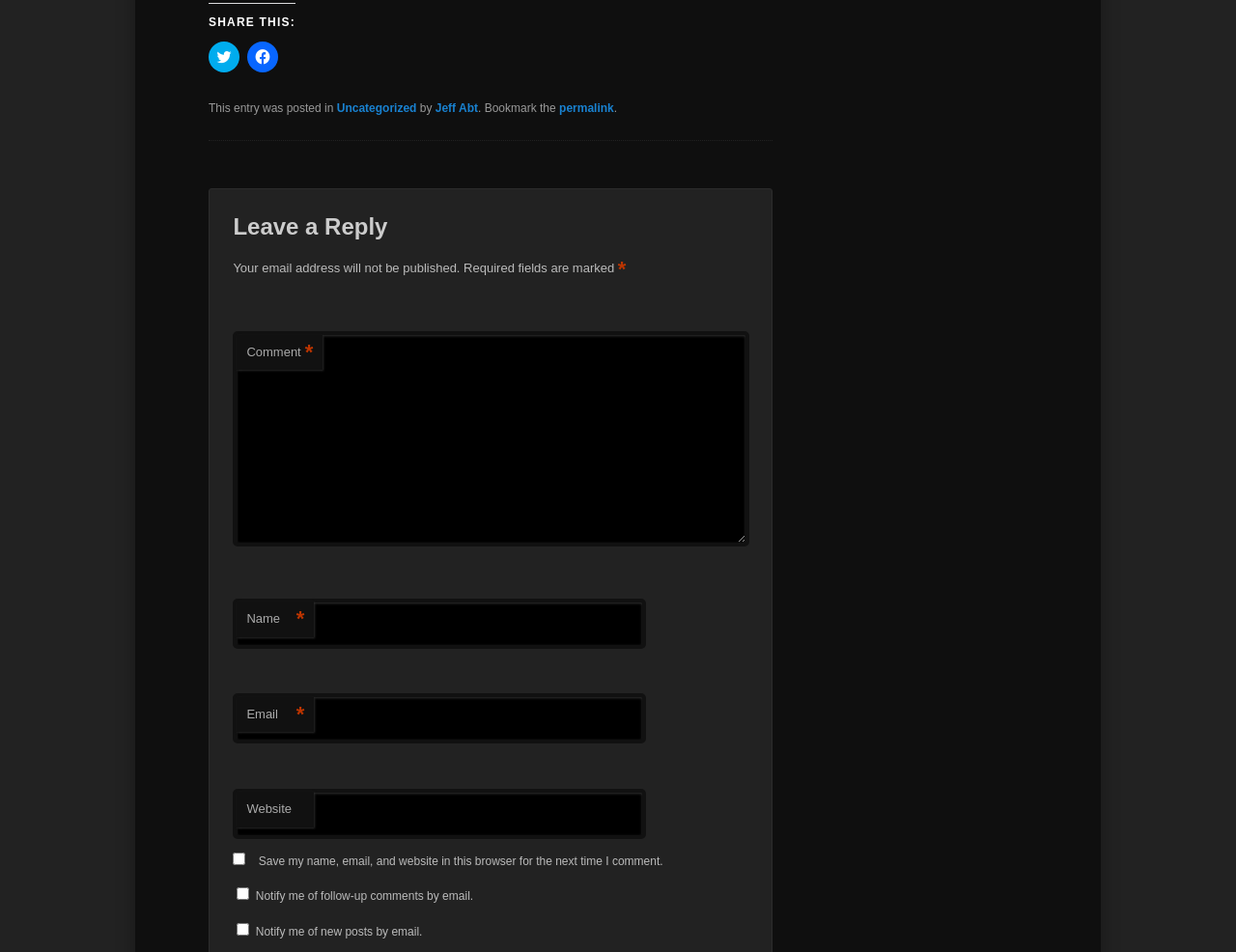Please determine the bounding box coordinates, formatted as (top-left x, top-left y, bottom-right x, bottom-right y), with all values as floating point numbers between 0 and 1. Identify the bounding box of the region described as: Megan Sinclair

None